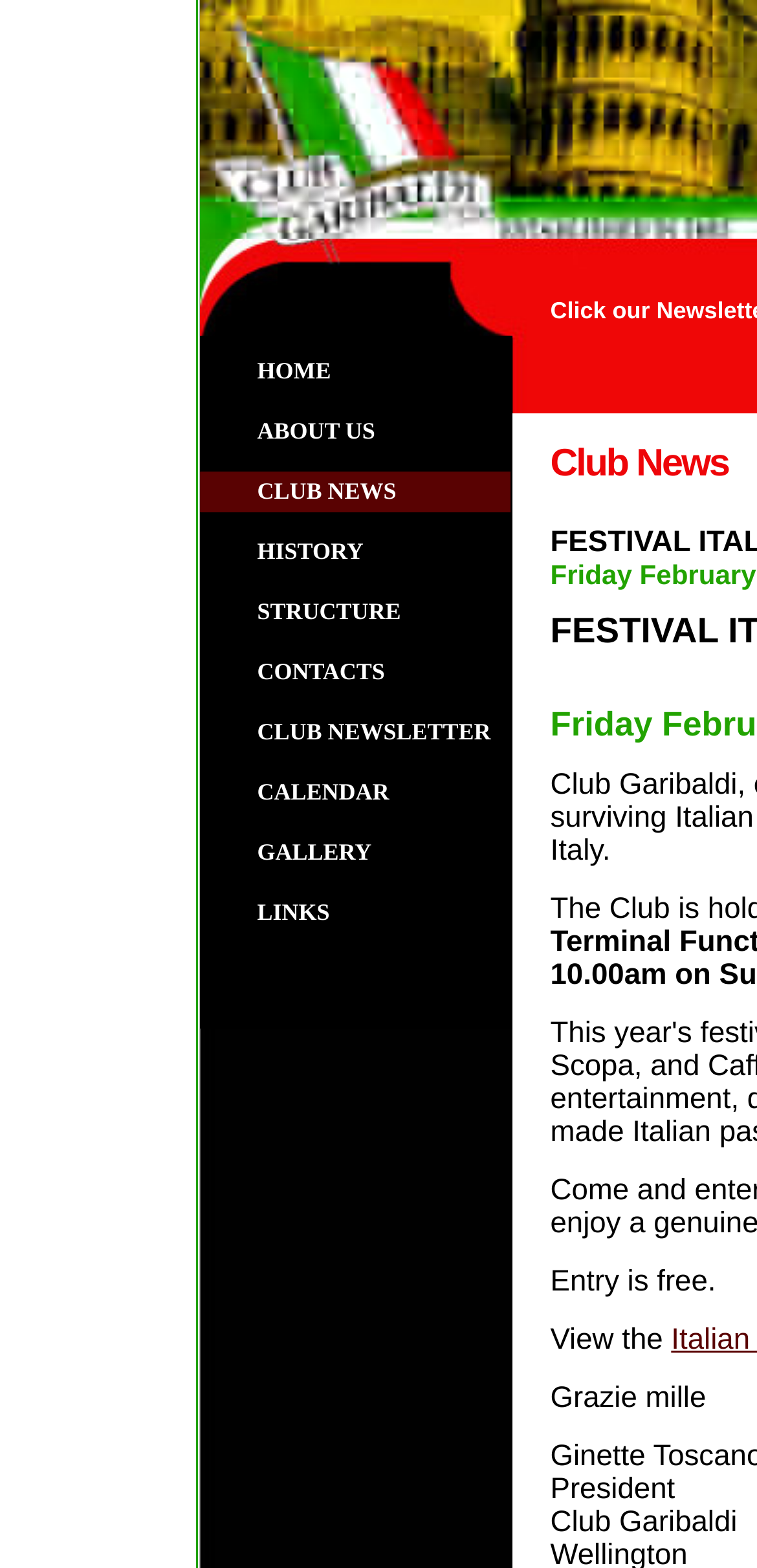Identify the bounding box coordinates of the area you need to click to perform the following instruction: "view the gallery".

[0.263, 0.53, 0.673, 0.558]